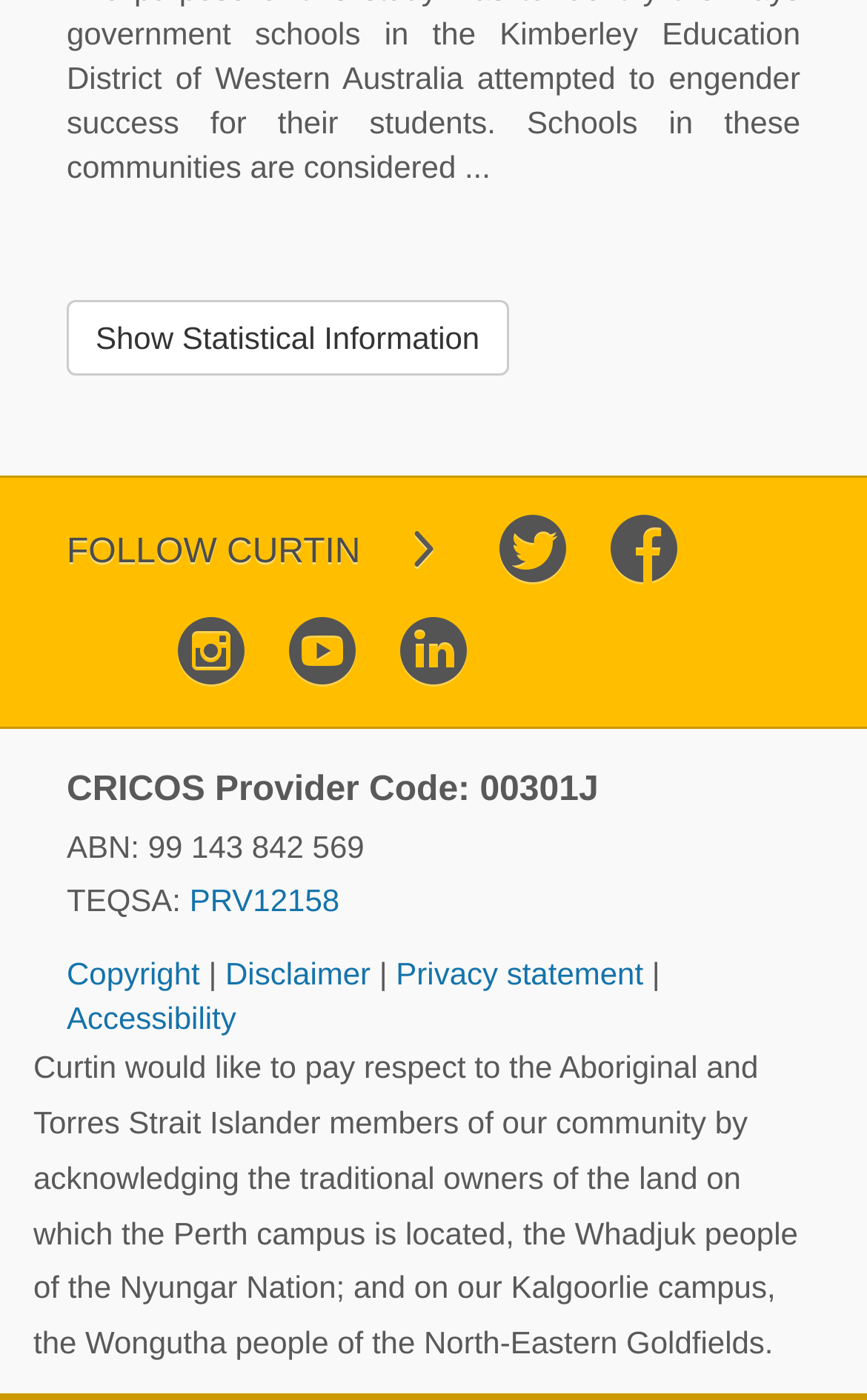Respond to the following query with just one word or a short phrase: 
What is the TEQSA provider registration number?

PRV12158